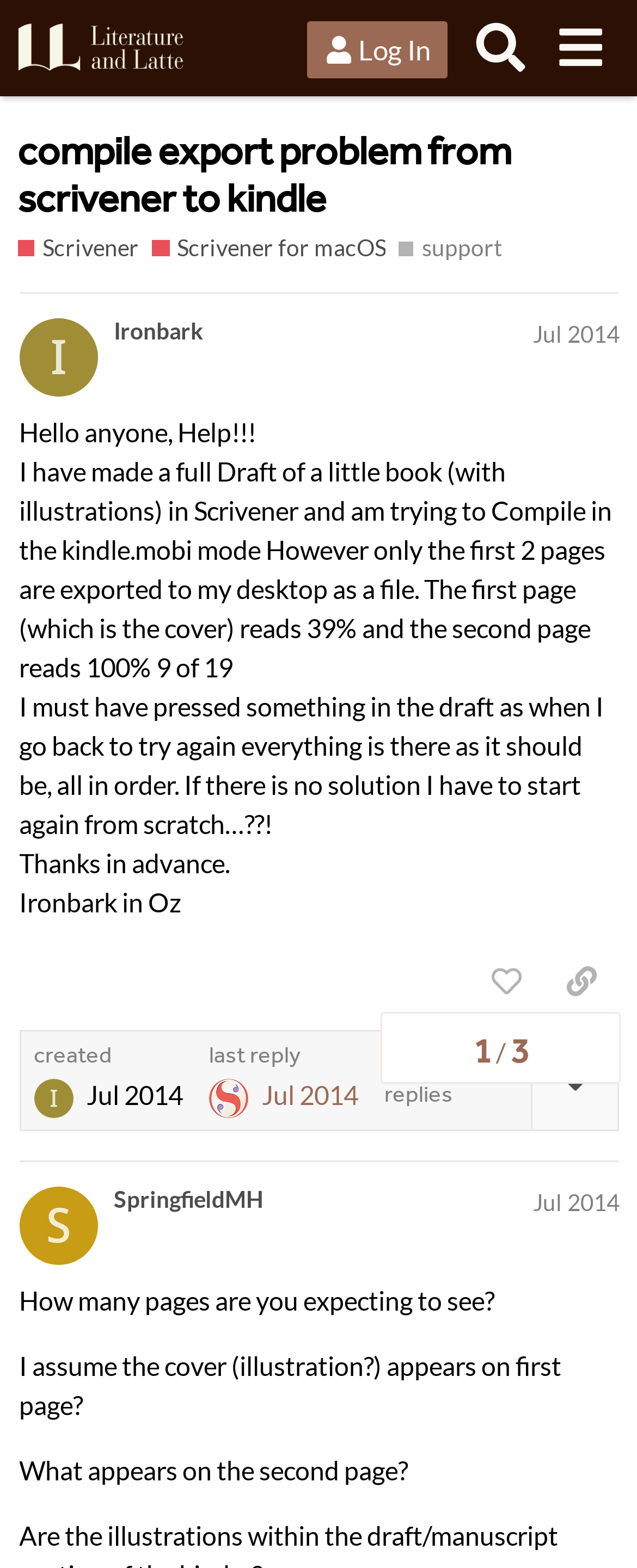Articulate a detailed summary of the webpage's content and design.

This webpage appears to be a forum discussion thread on the Literature & Latte Forums website. At the top of the page, there is a header section with a link to the website's homepage, a login button, a search button, and a menu button. Below the header, there is a heading that reads "compile export problem from scrivener to kindle" and a breadcrumb navigation section that shows the topic's category and subcategory.

The main content of the page is a discussion thread with two posts. The first post, made by "Ironbark" in July 2014, describes a problem with exporting a book from Scrivener to Kindle format. The post includes a detailed description of the issue and a plea for help. Below the post, there are several buttons, including a "like this post" button, a "copy a link to this post to clipboard" button, and a button with an image.

The second post, made by "SpringfieldMH" in July 2014, is a response to the first post. It asks several questions to clarify the issue, including how many pages the user is expecting to see and what appears on the second page.

Throughout the page, there are several images, including icons for the login and search buttons, as well as a small image next to the "SpringfieldMH" username. There are also several links, including links to the users' profiles and links to reply to the posts.